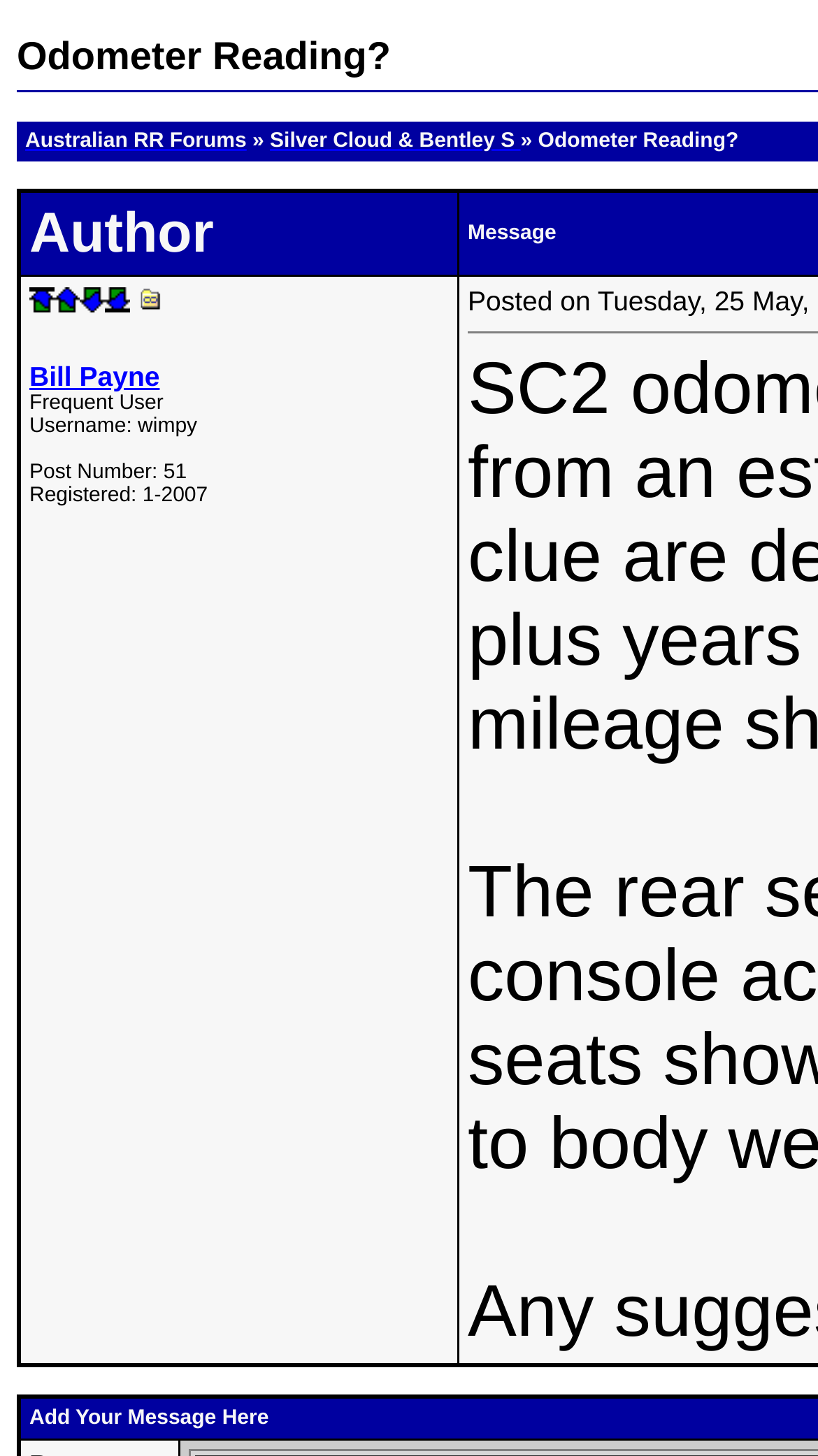Extract the bounding box coordinates for the HTML element that matches this description: "Silver Cloud & Bentley S". The coordinates should be four float numbers between 0 and 1, i.e., [left, top, right, bottom].

[0.33, 0.089, 0.636, 0.105]